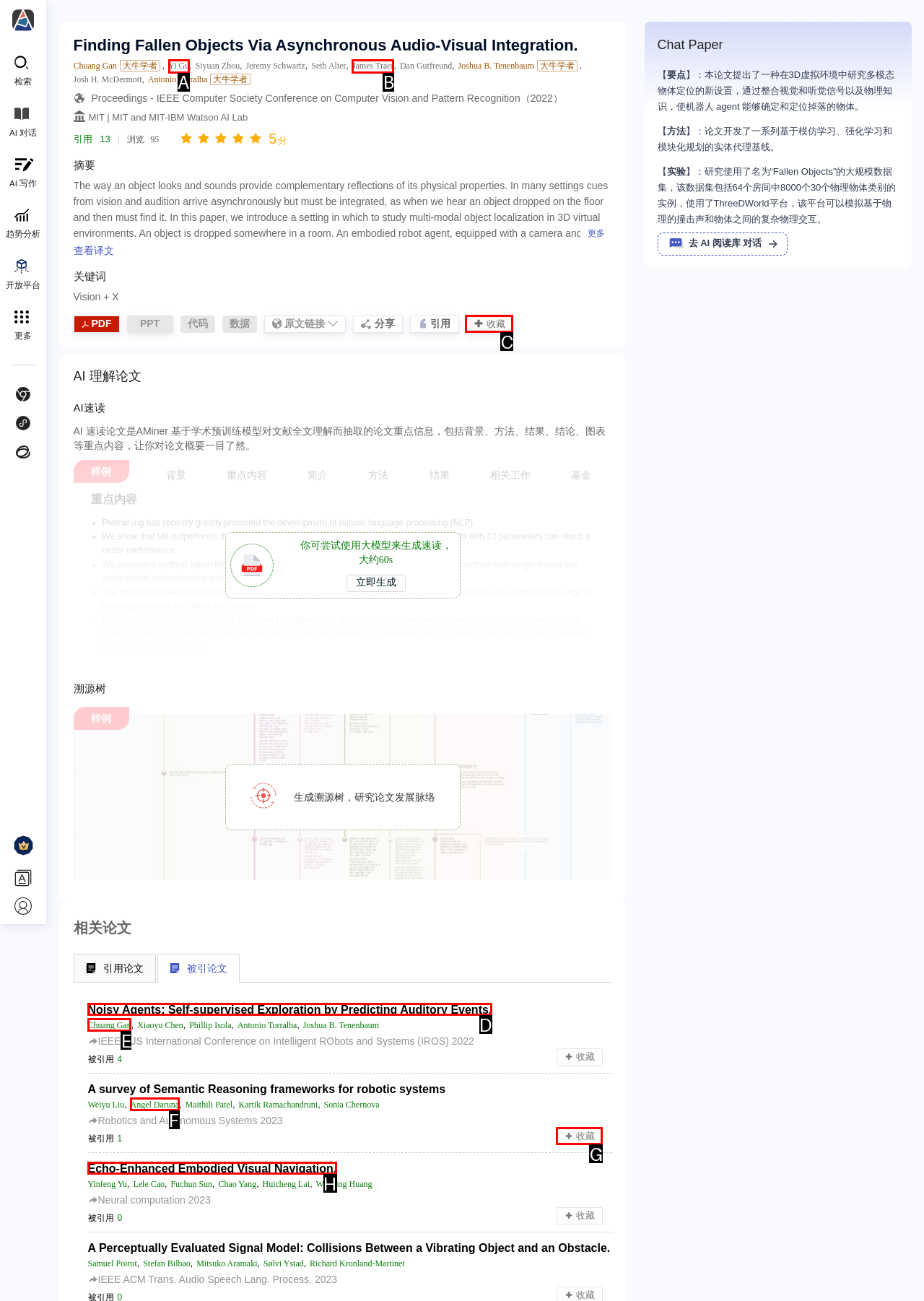Choose the HTML element that best fits the description: Echo-Enhanced Embodied Visual Navigation.. Answer with the option's letter directly.

H